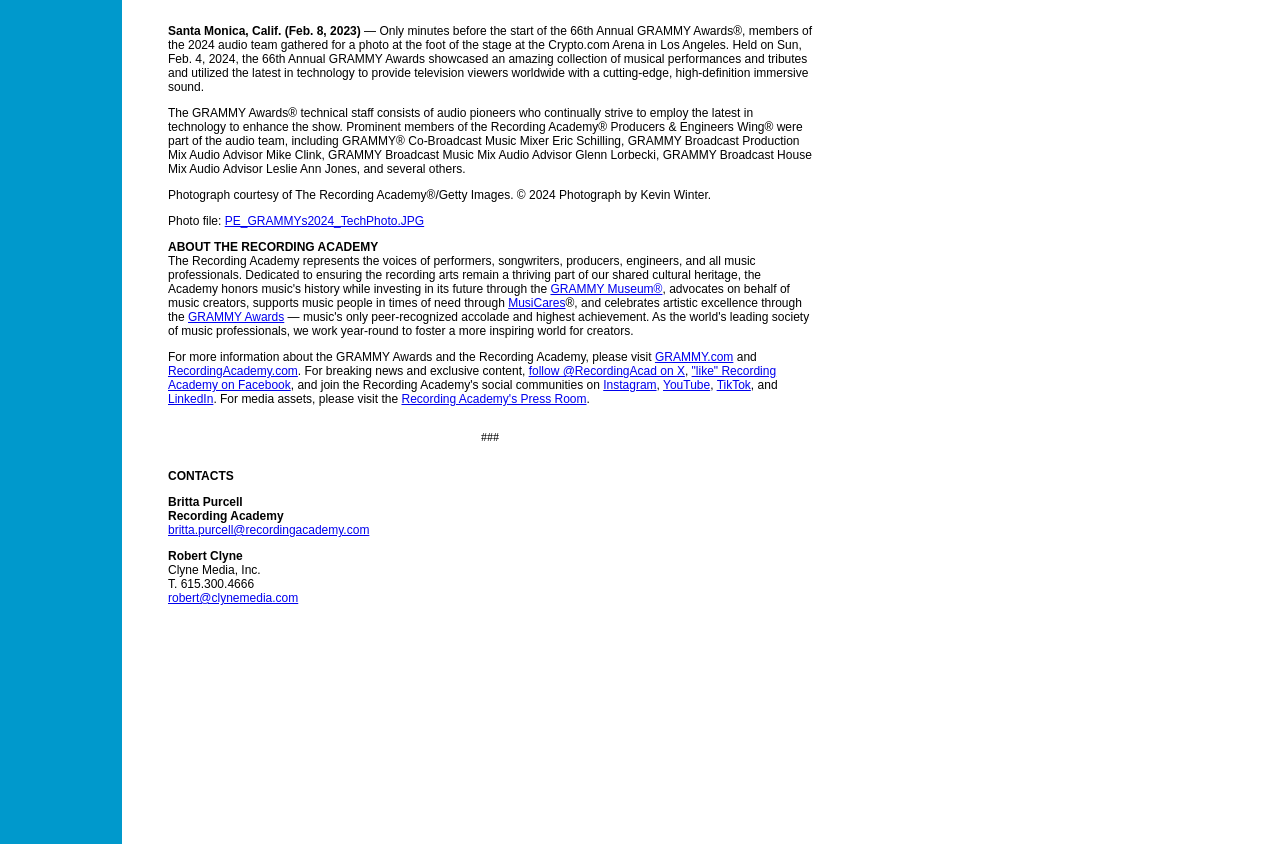Please determine the bounding box coordinates, formatted as (top-left x, top-left y, bottom-right x, bottom-right y), with all values as floating point numbers between 0 and 1. Identify the bounding box of the region described as: YouTube

[0.518, 0.448, 0.555, 0.464]